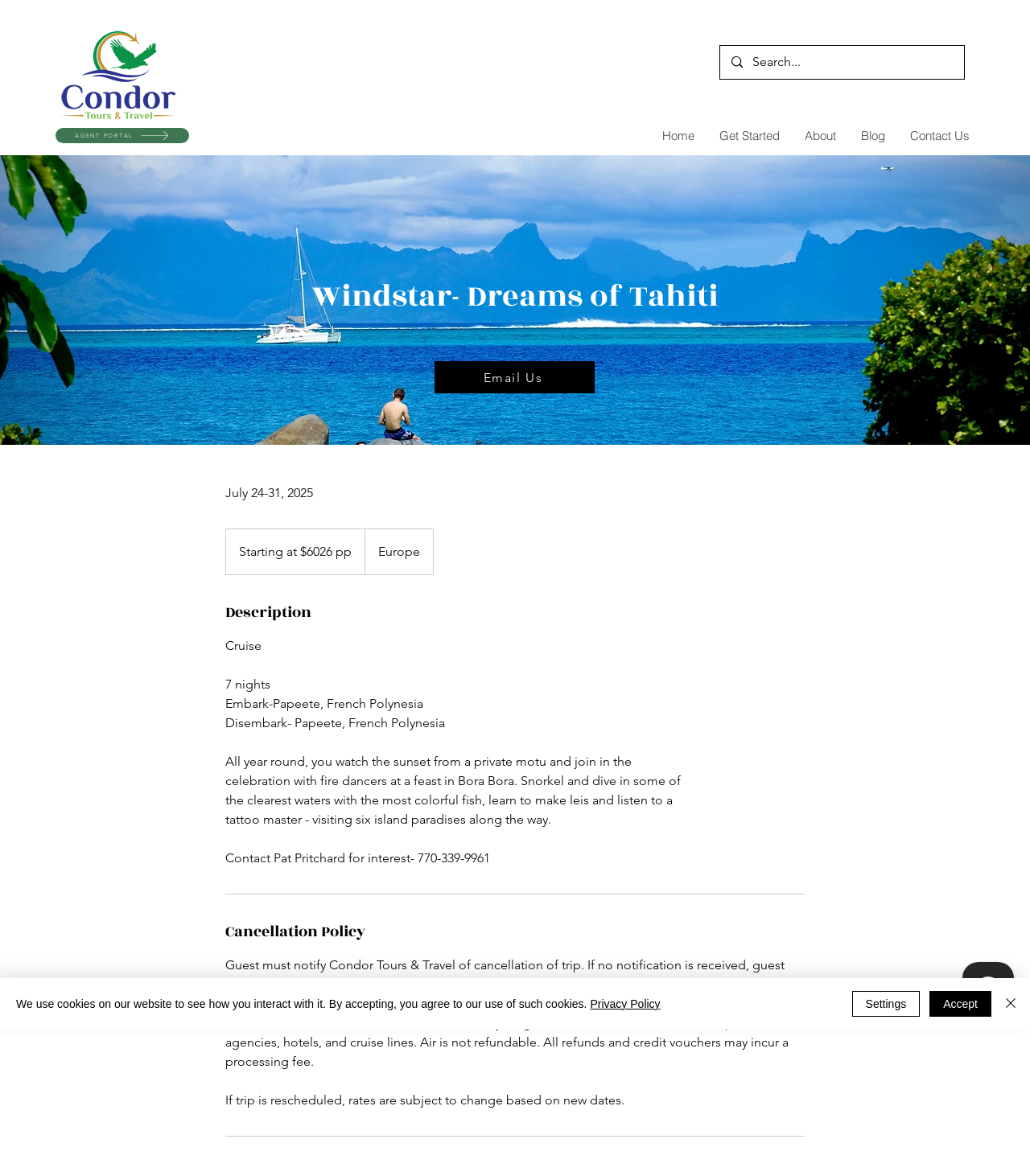What is the location of the cruise?
Respond with a short answer, either a single word or a phrase, based on the image.

French Polynesia